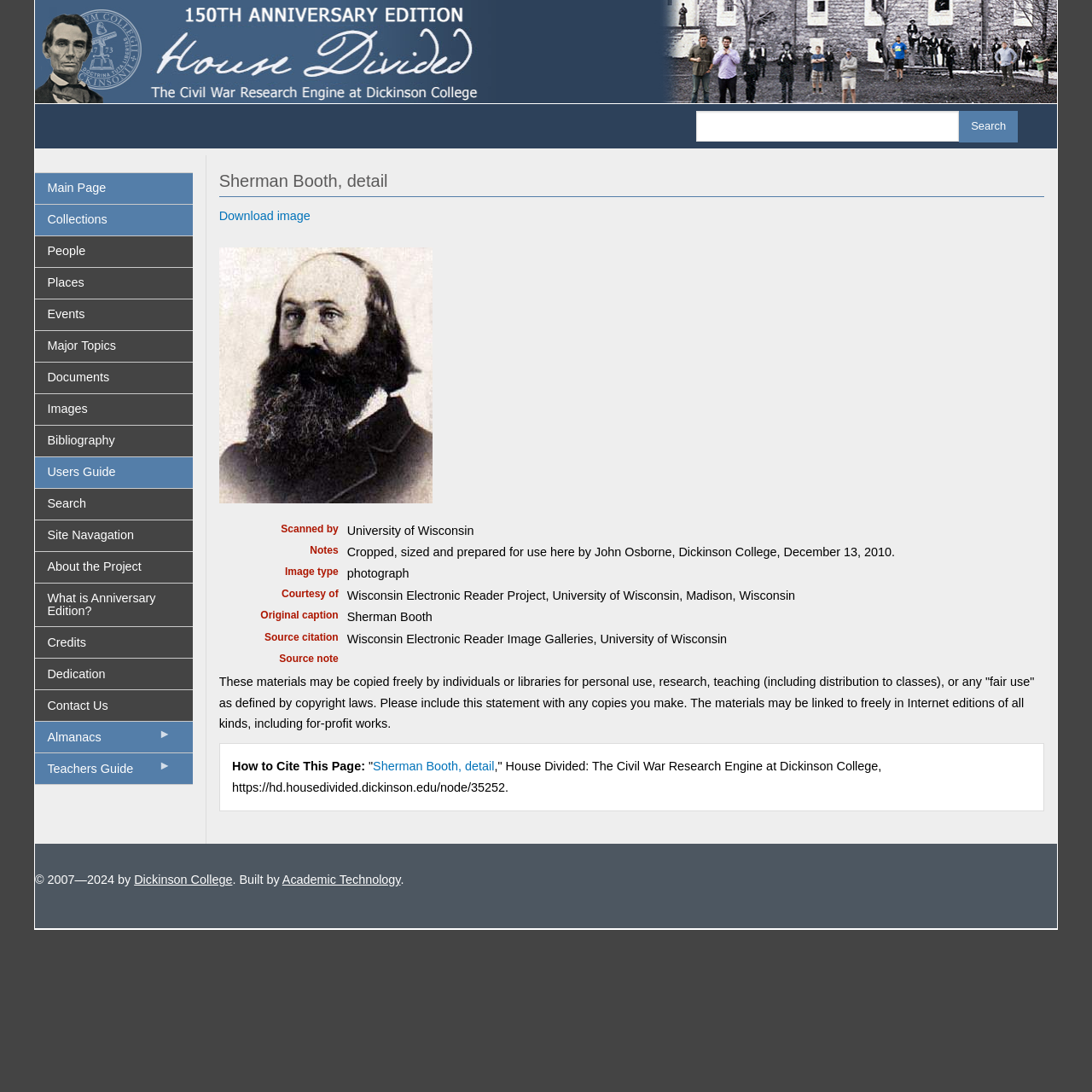Determine the bounding box coordinates for the region that must be clicked to execute the following instruction: "View the main page".

[0.032, 0.158, 0.176, 0.186]